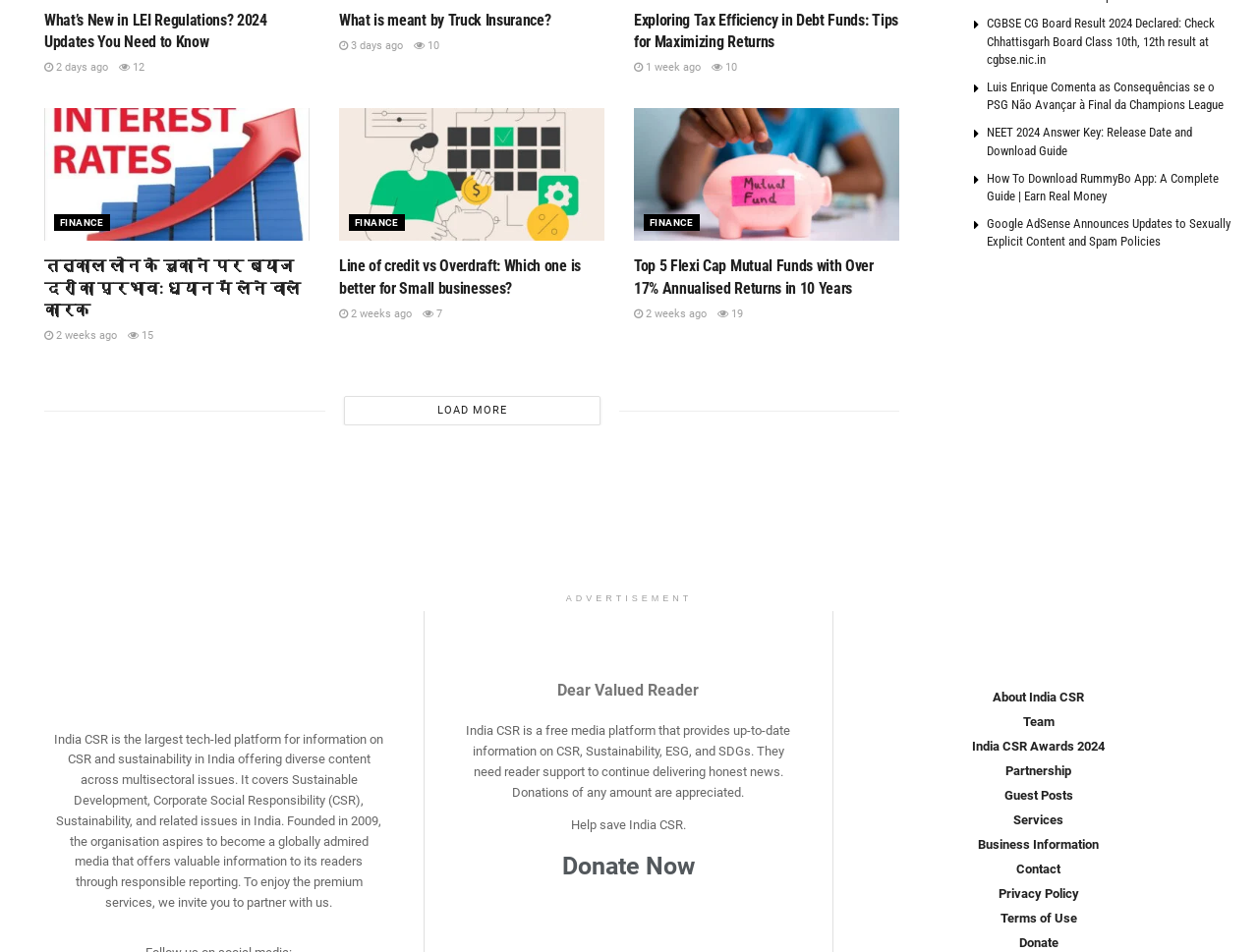Please identify the coordinates of the bounding box for the clickable region that will accomplish this instruction: "Check the CGBSE CG Board Result 2024".

[0.784, 0.016, 0.984, 0.072]